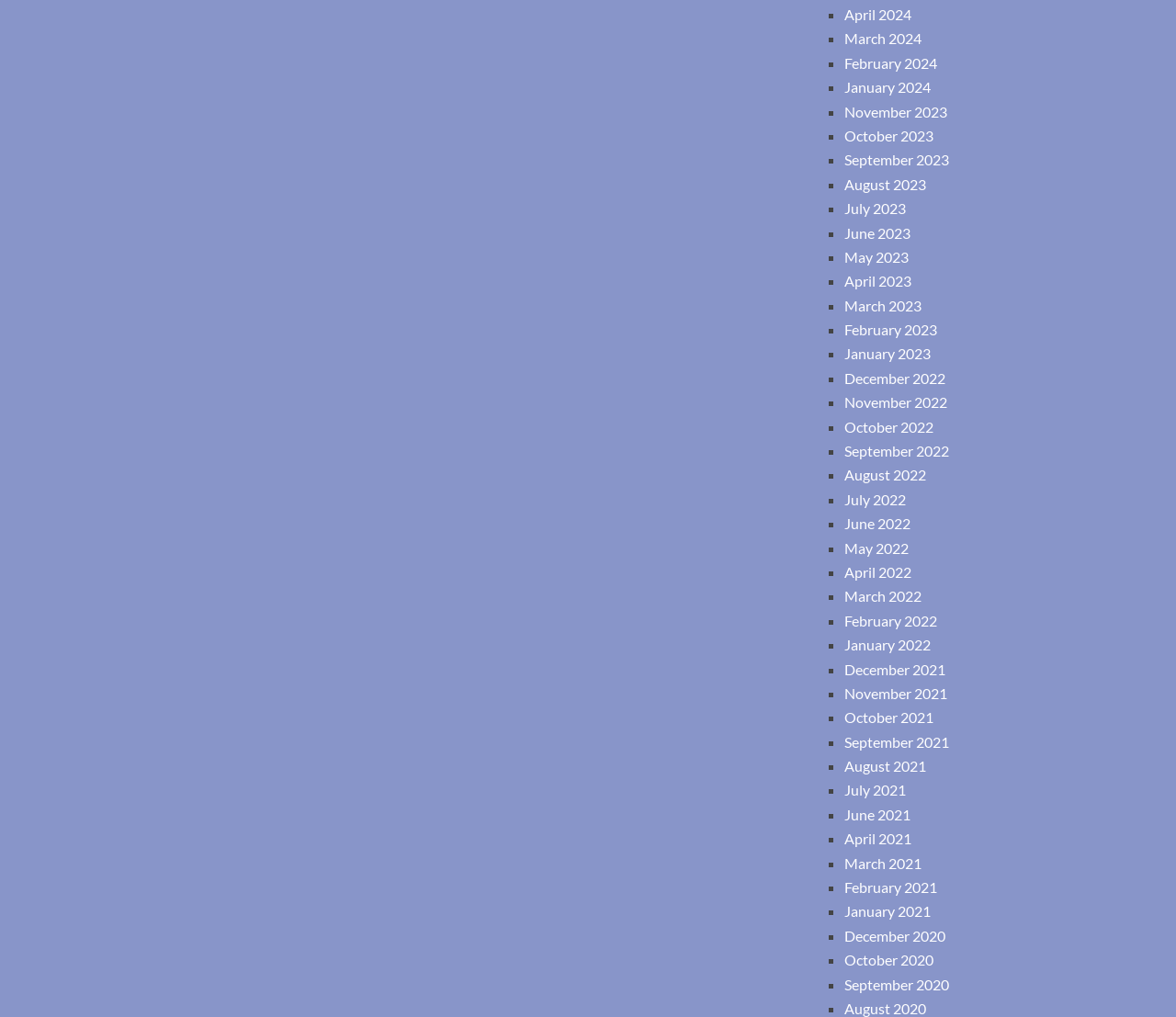How many month and year links are on the webpage?
Use the image to answer the question with a single word or phrase.

36 links